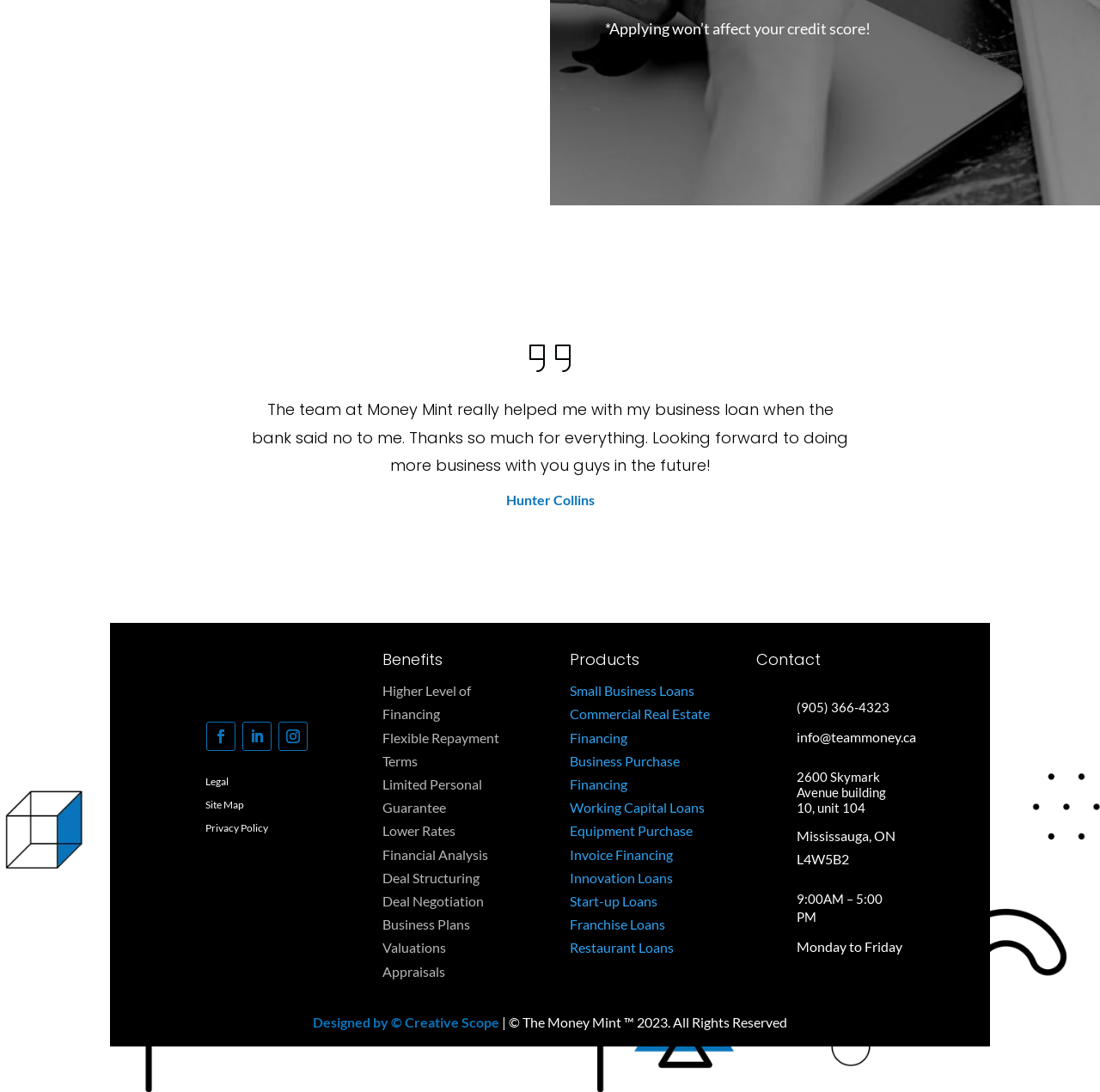Identify the bounding box coordinates of the area that should be clicked in order to complete the given instruction: "Read the testimonial from Hunter Collins". The bounding box coordinates should be four float numbers between 0 and 1, i.e., [left, top, right, bottom].

[0.46, 0.45, 0.54, 0.465]